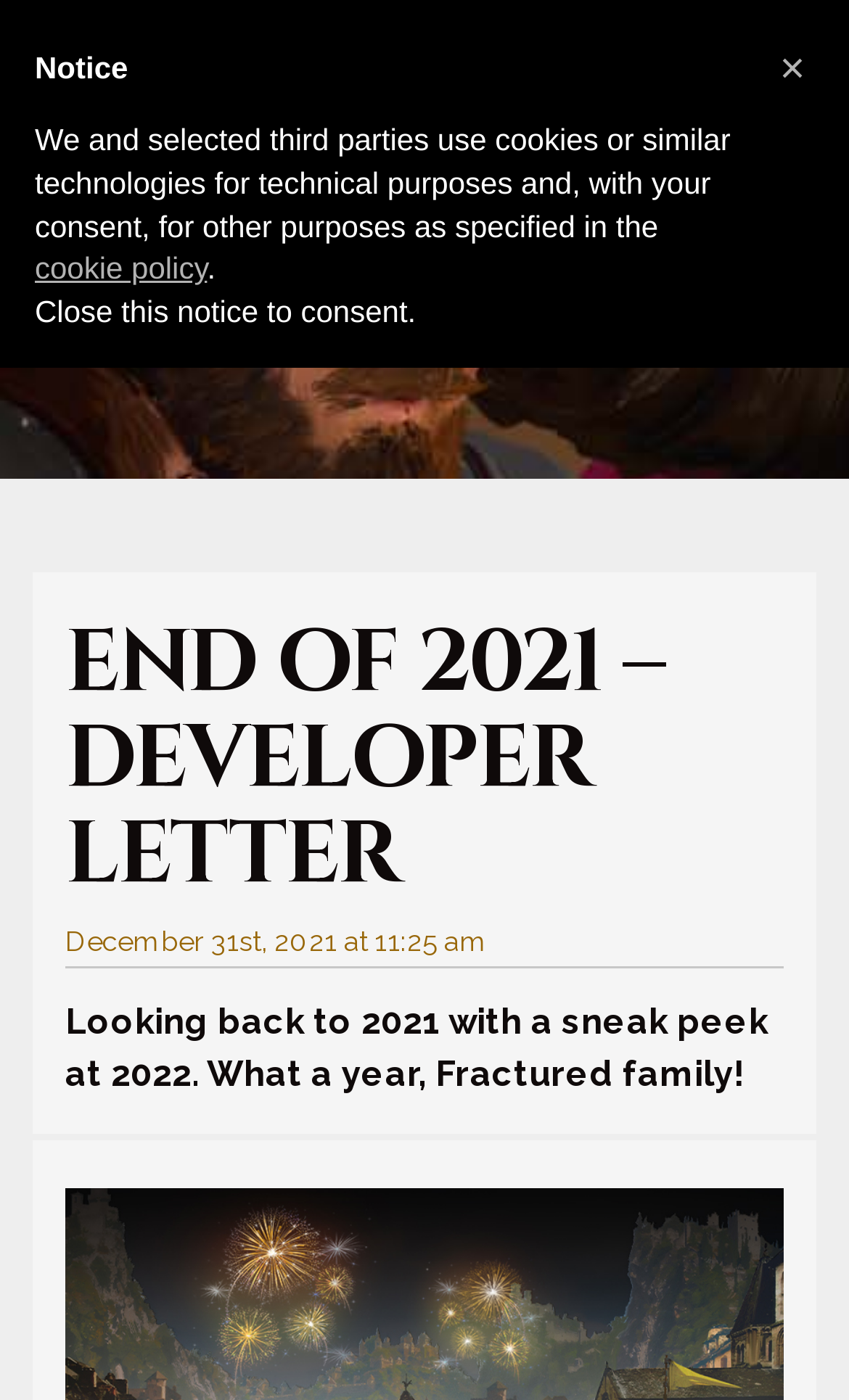What is the date of the developer letter?
Answer the question with a single word or phrase derived from the image.

December 31st, 2021